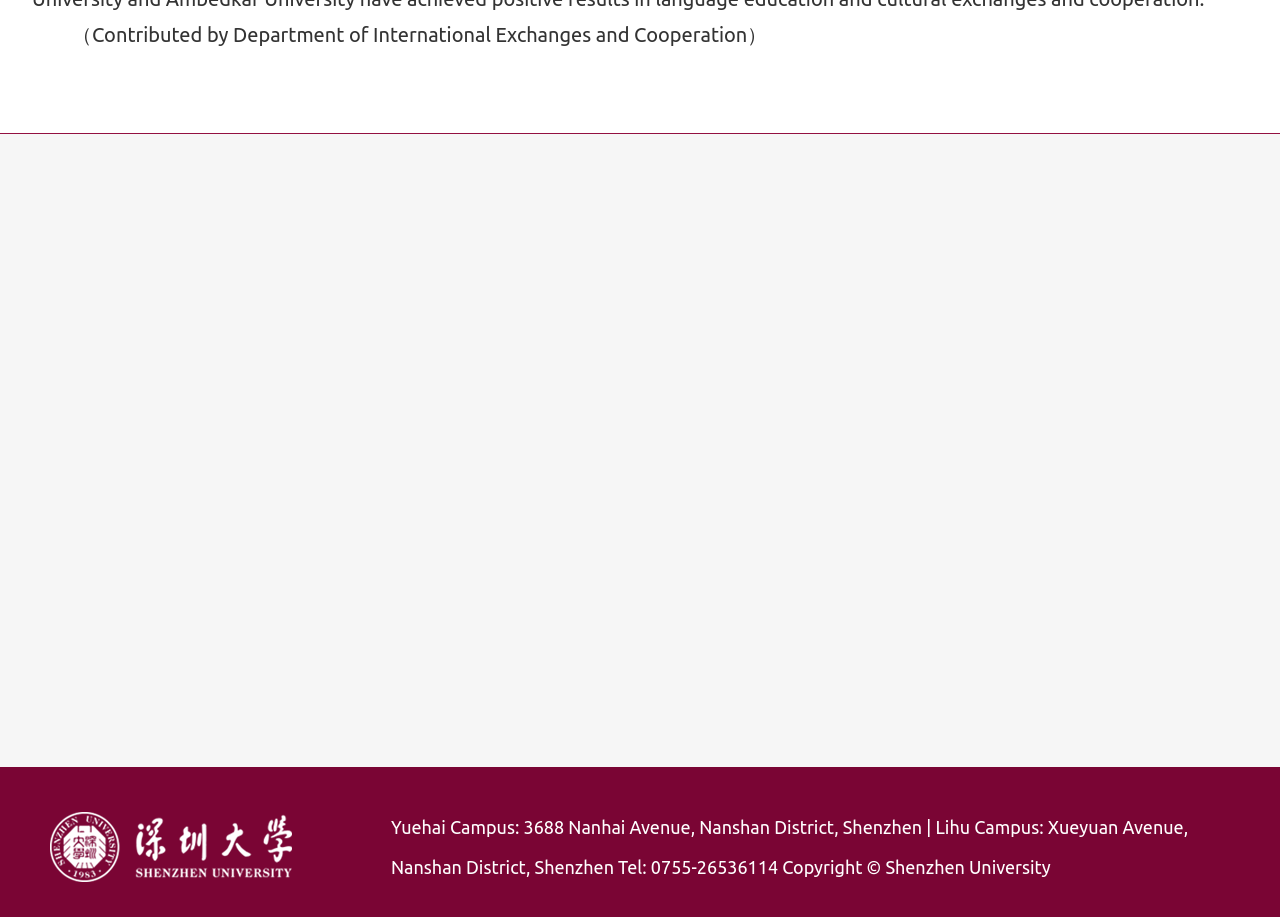Using the description: "Campus Life", determine the UI element's bounding box coordinates. Ensure the coordinates are in the format of four float numbers between 0 and 1, i.e., [left, top, right, bottom].

[0.555, 0.302, 0.656, 0.329]